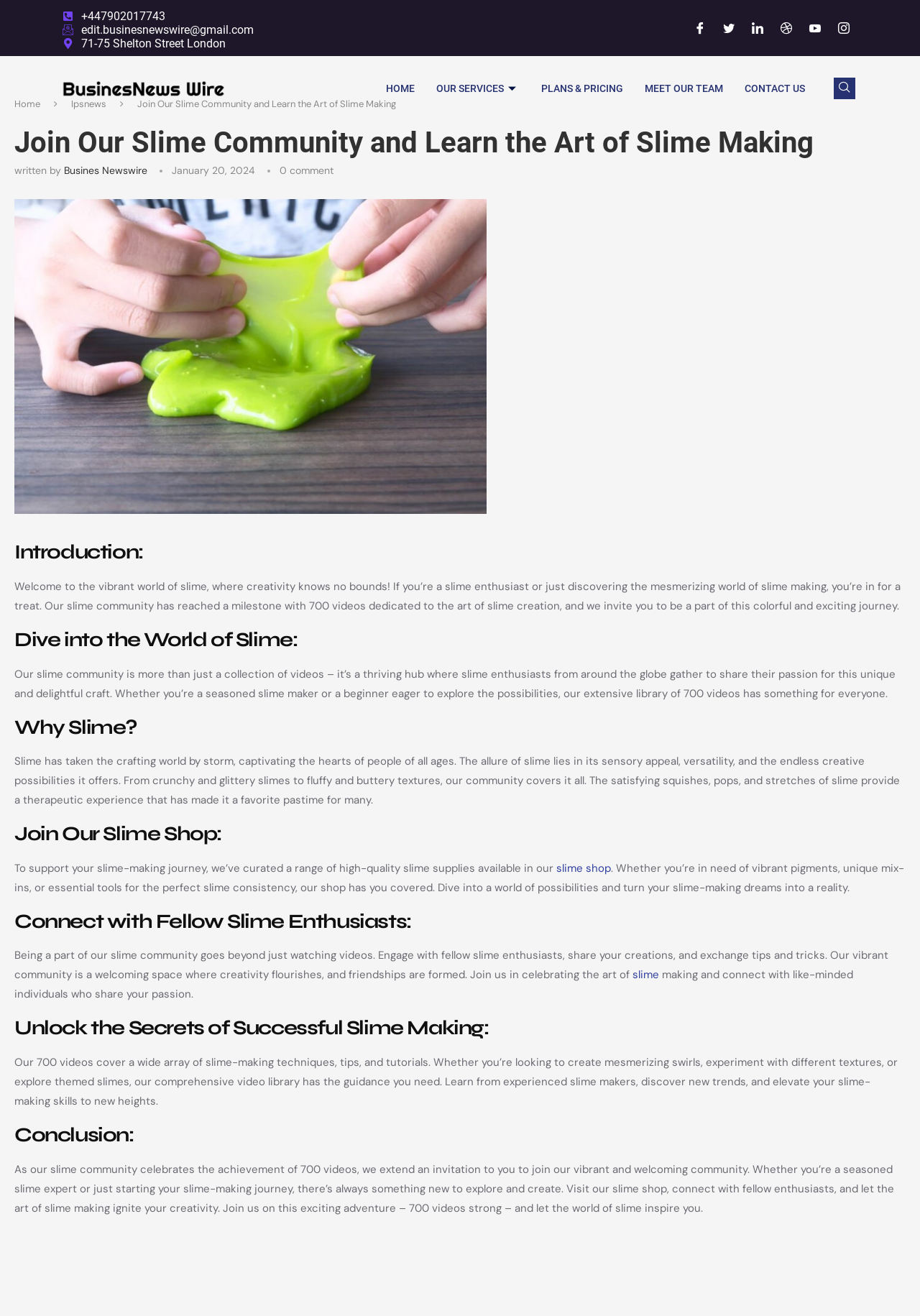Find the bounding box coordinates for the area that should be clicked to accomplish the instruction: "Go to the Home page".

[0.408, 0.048, 0.462, 0.086]